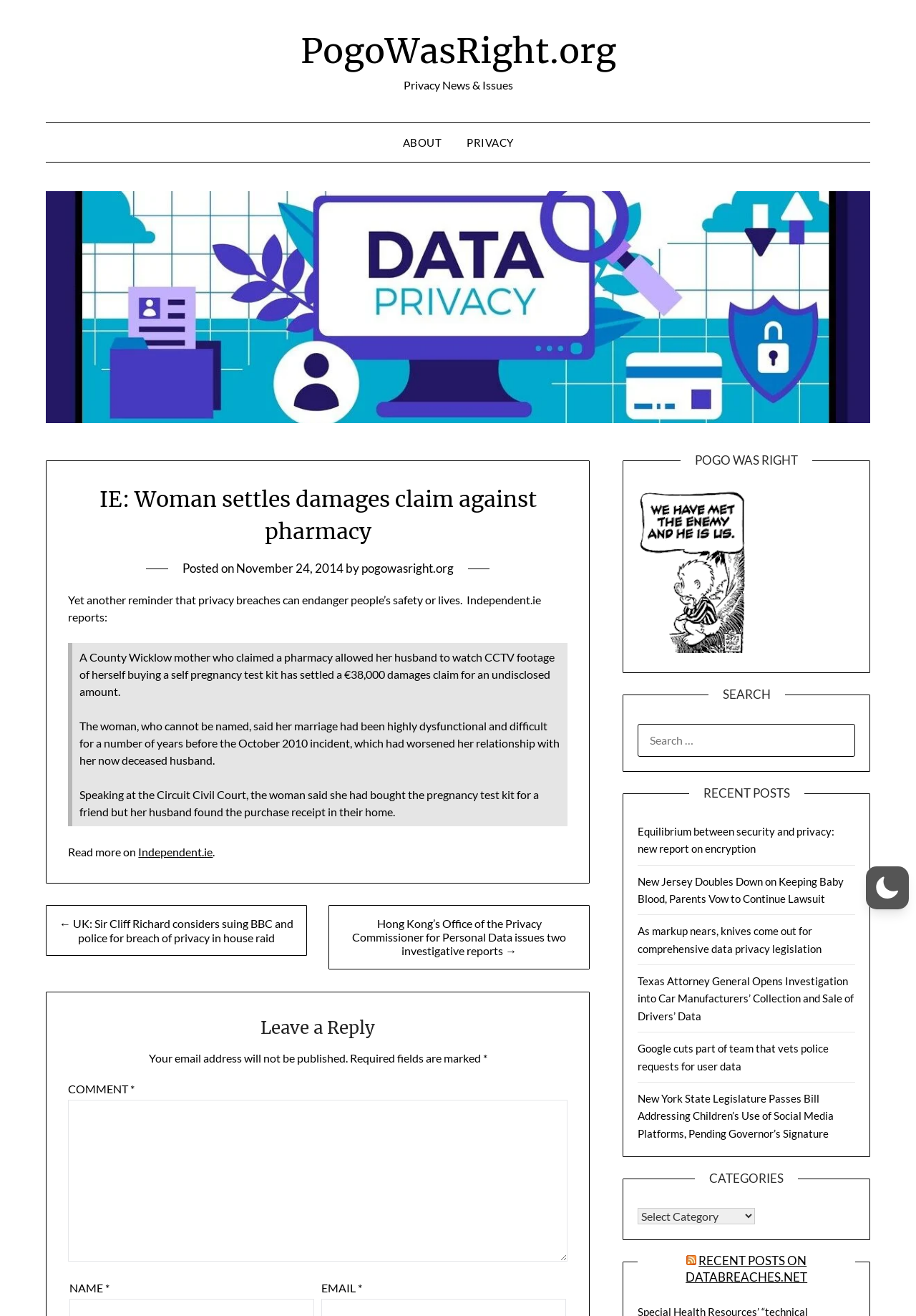What is the name of the website?
Use the information from the screenshot to give a comprehensive response to the question.

The name of the website can be found at the top of the webpage, where it says 'PogoWasRight.org' in the link element.